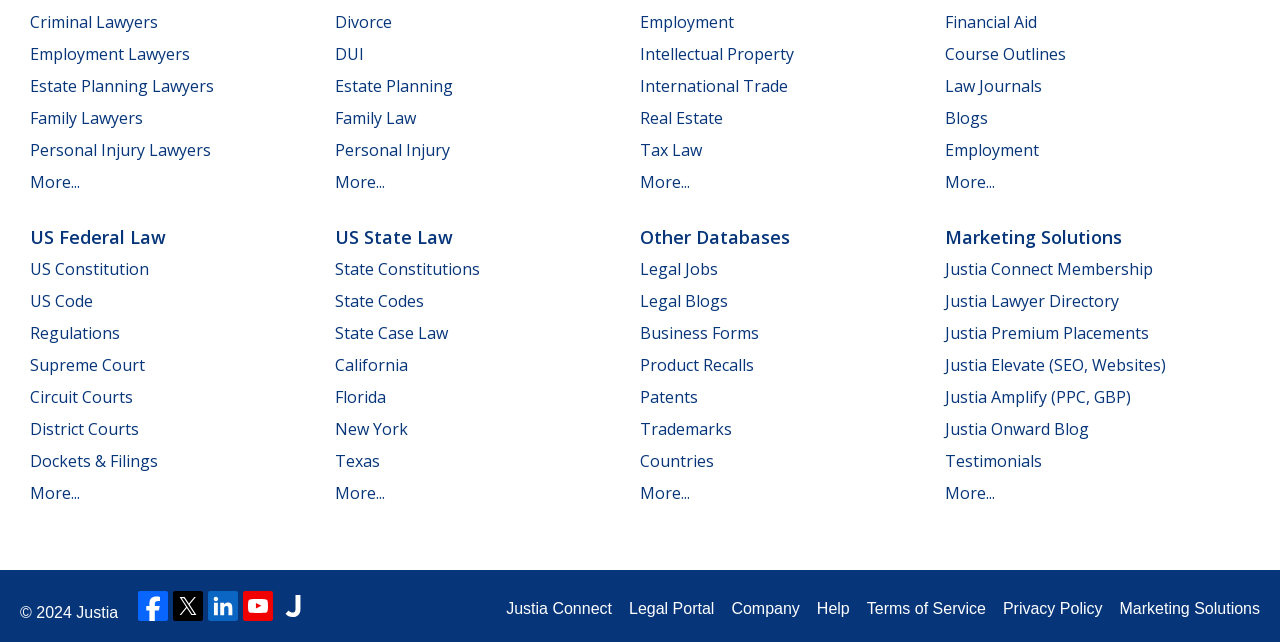How many categories of law are listed?
Based on the screenshot, provide your answer in one word or phrase.

7